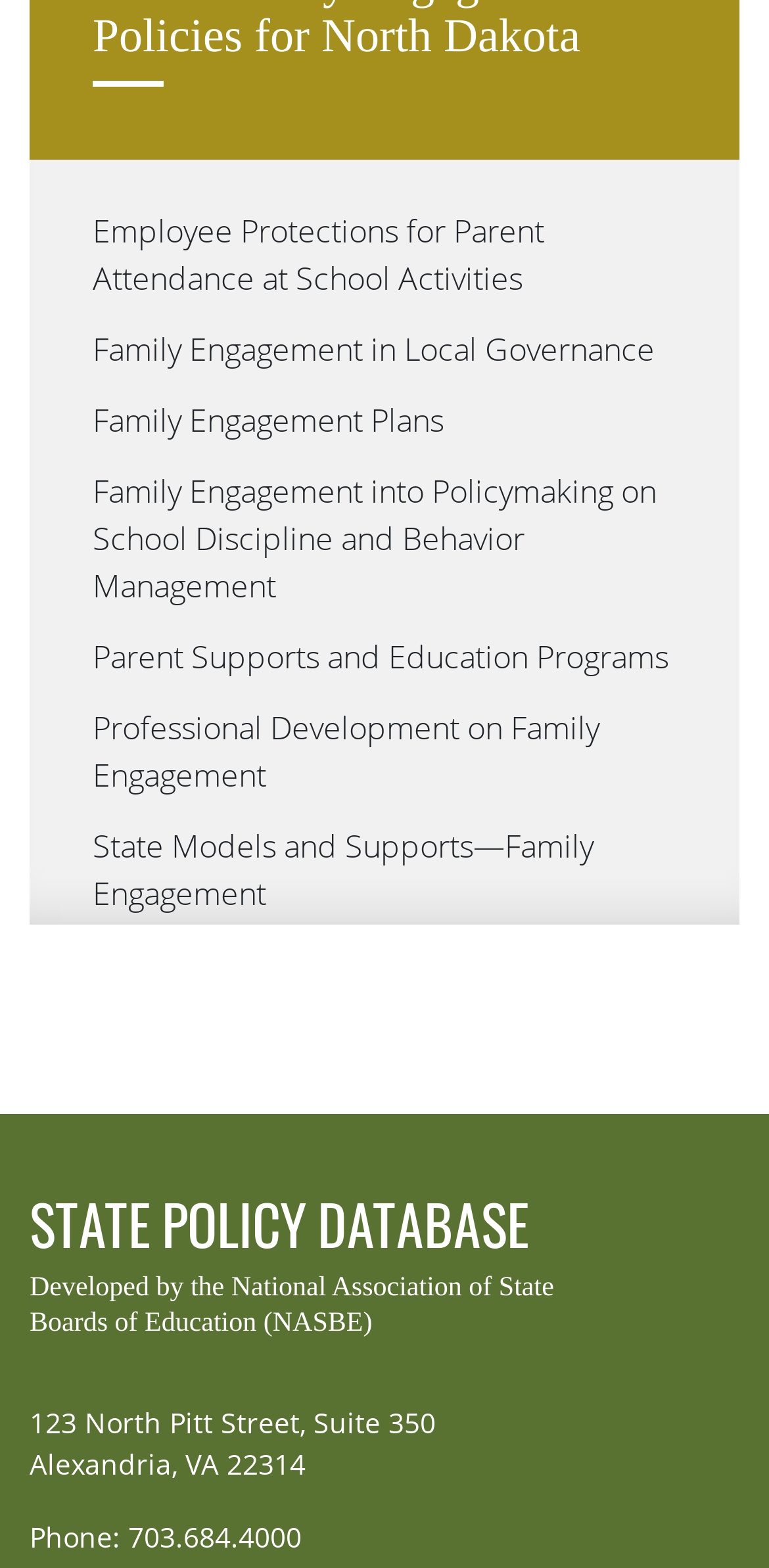Please find and report the bounding box coordinates of the element to click in order to perform the following action: "Go to STATE POLICY DATABASE". The coordinates should be expressed as four float numbers between 0 and 1, in the format [left, top, right, bottom].

[0.038, 0.755, 0.687, 0.807]